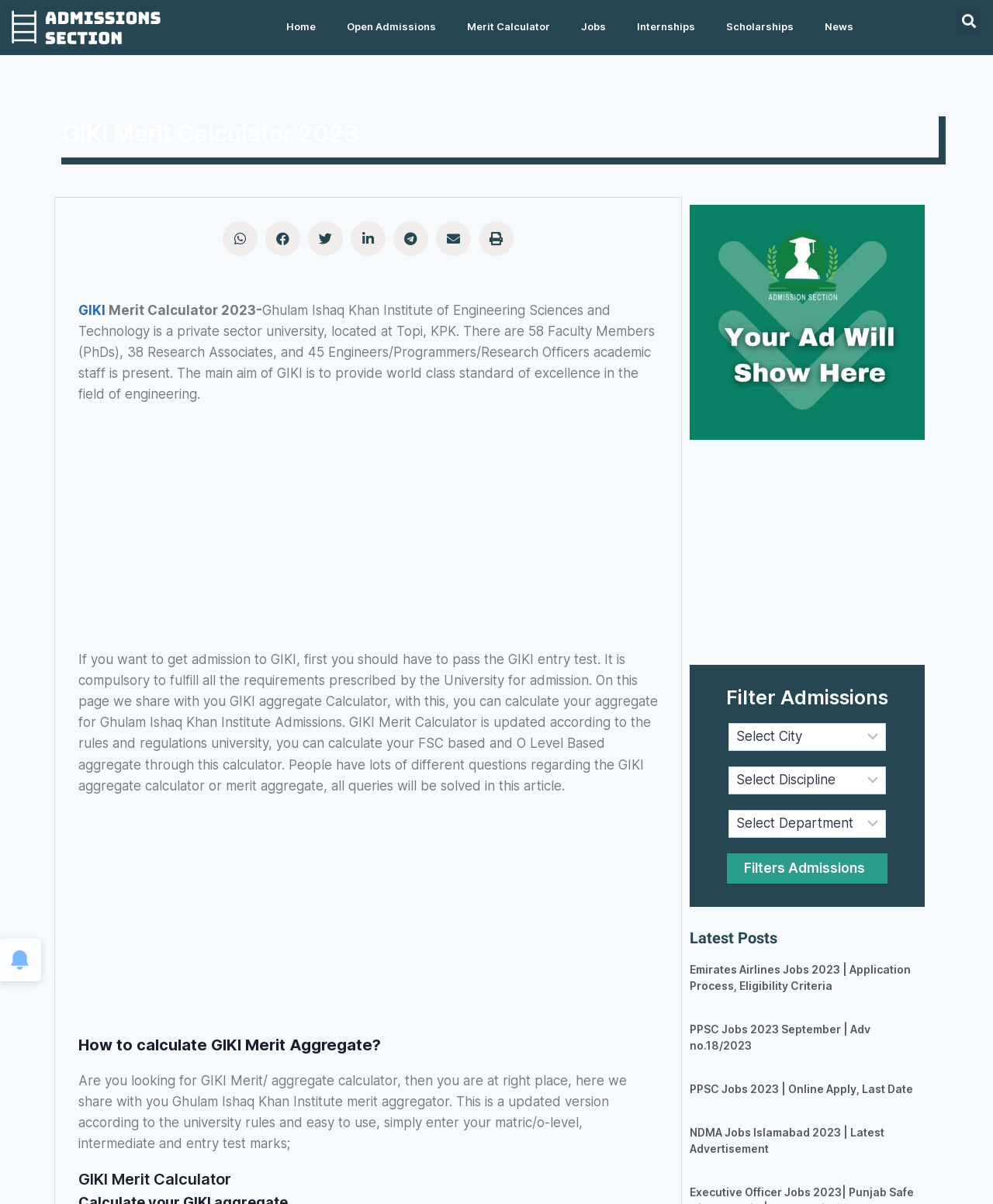Based on the element description: "Open Admissions", identify the UI element and provide its bounding box coordinates. Use four float numbers between 0 and 1, [left, top, right, bottom].

[0.334, 0.006, 0.455, 0.037]